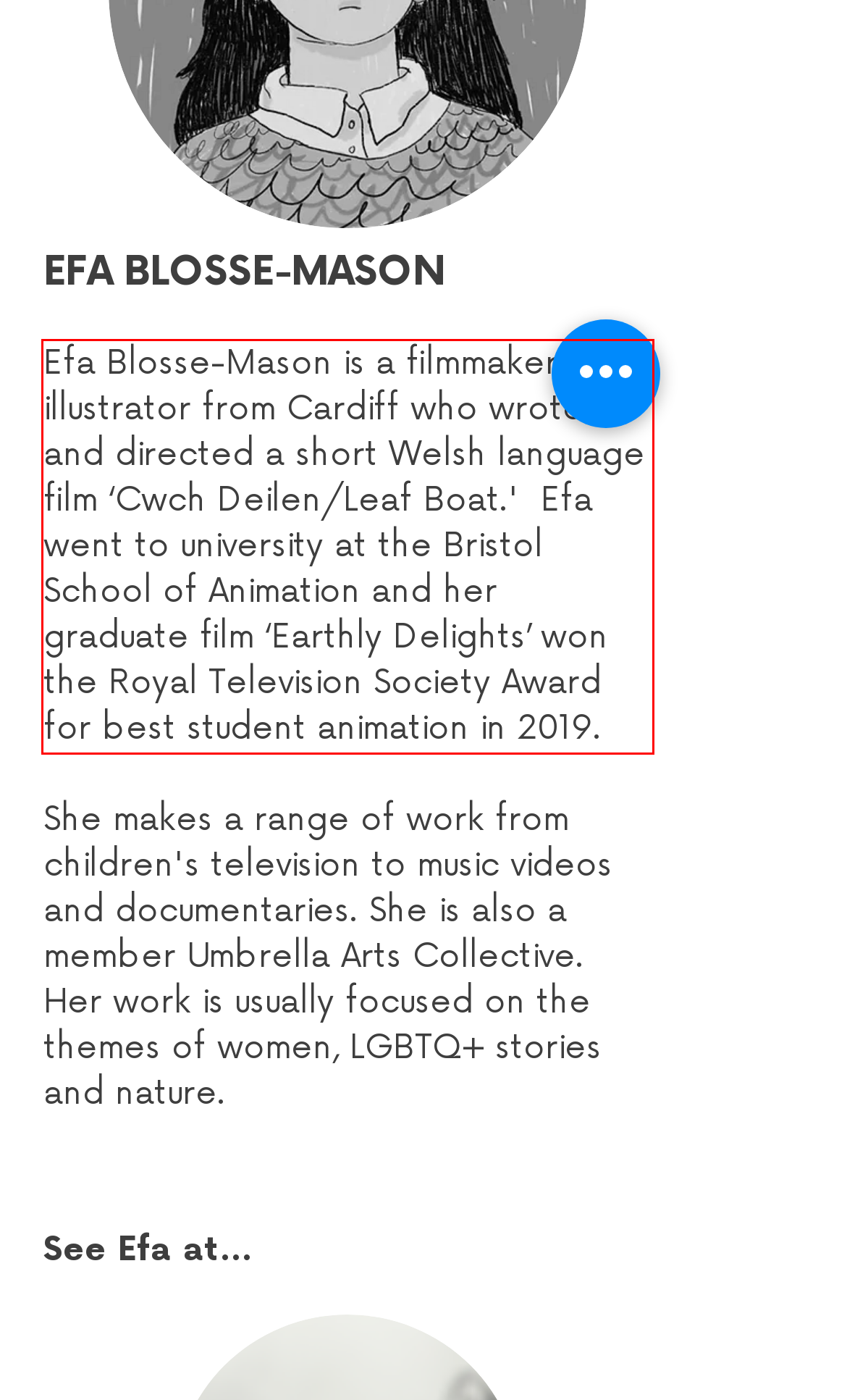Analyze the webpage screenshot and use OCR to recognize the text content in the red bounding box.

Efa Blosse-Mason is a filmmaker and illustrator from Cardiff who wrote and directed a short Welsh language film ‘Cwch Deilen/Leaf Boat.' Efa went to university at the Bristol School of Animation and her graduate film ‘Earthly Delights’ won the Royal Television Society Award for best student animation in 2019.